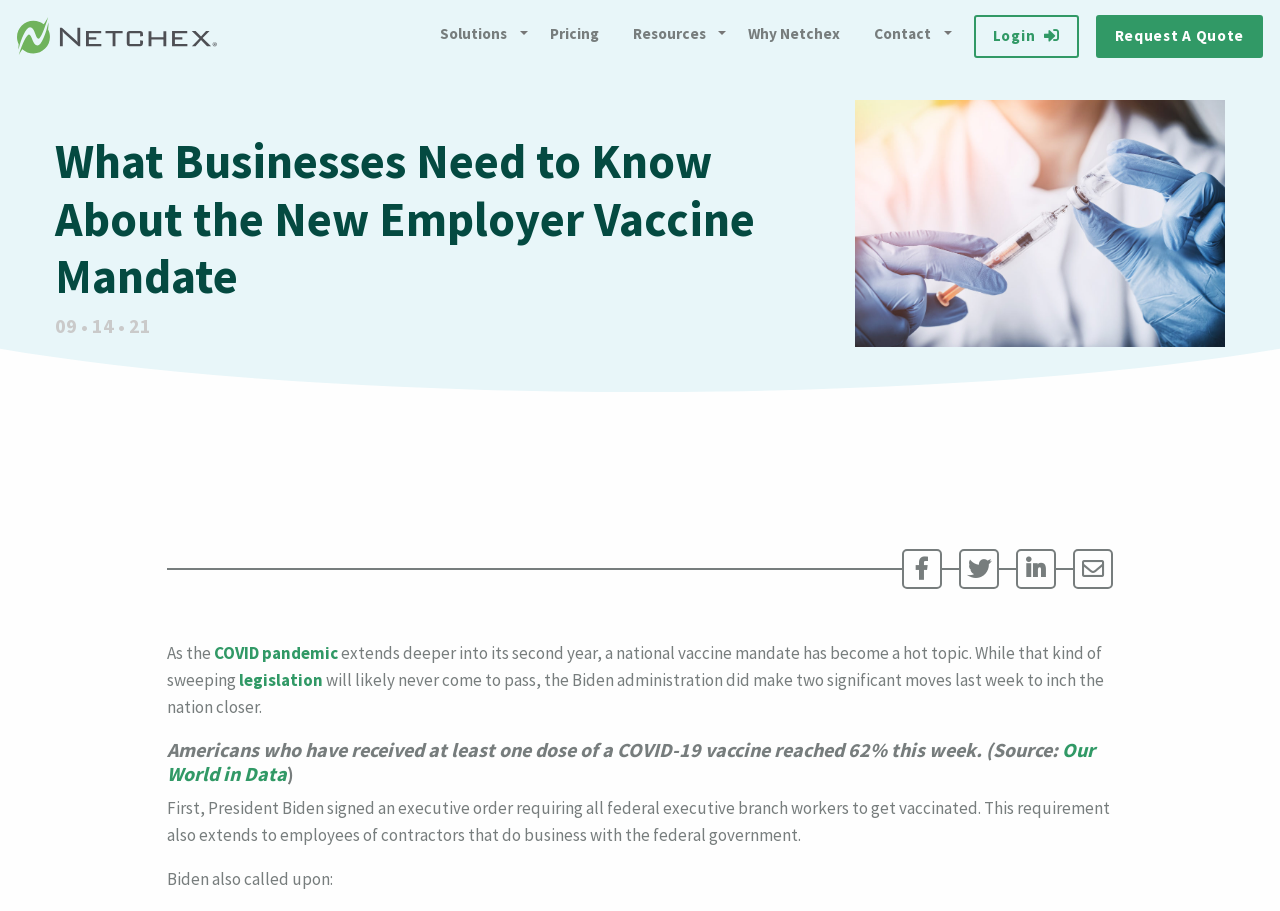How many social media links are present in the webpage?
Based on the image, answer the question in a detailed manner.

The social media links are located at the bottom of the webpage, and they are represented by icons. There are four links, which are Facebook, Twitter, LinkedIn, and Instagram, respectively.